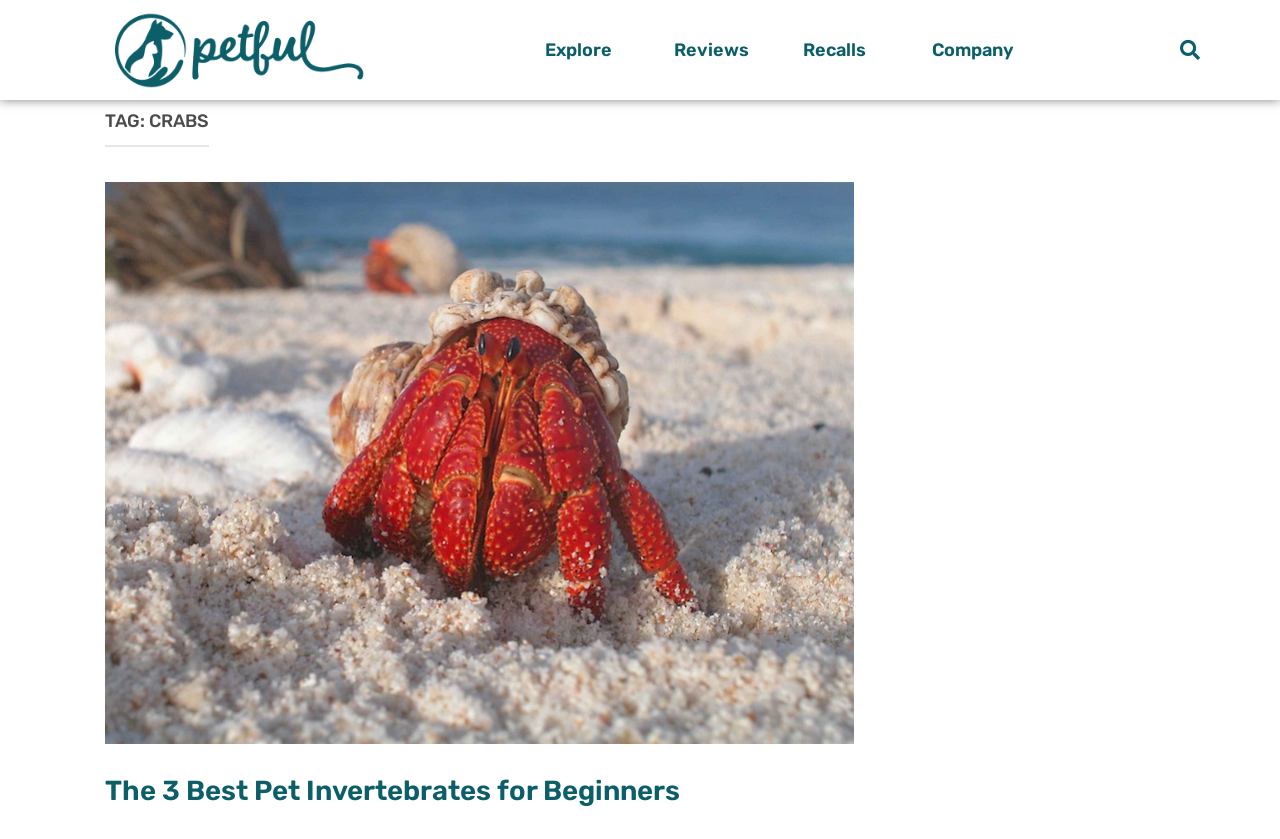Please provide a comprehensive answer to the question based on the screenshot: What is the topic of the featured post?

The featured post on the webpage is about pet invertebrates, specifically the 3 best pet invertebrates for beginners.